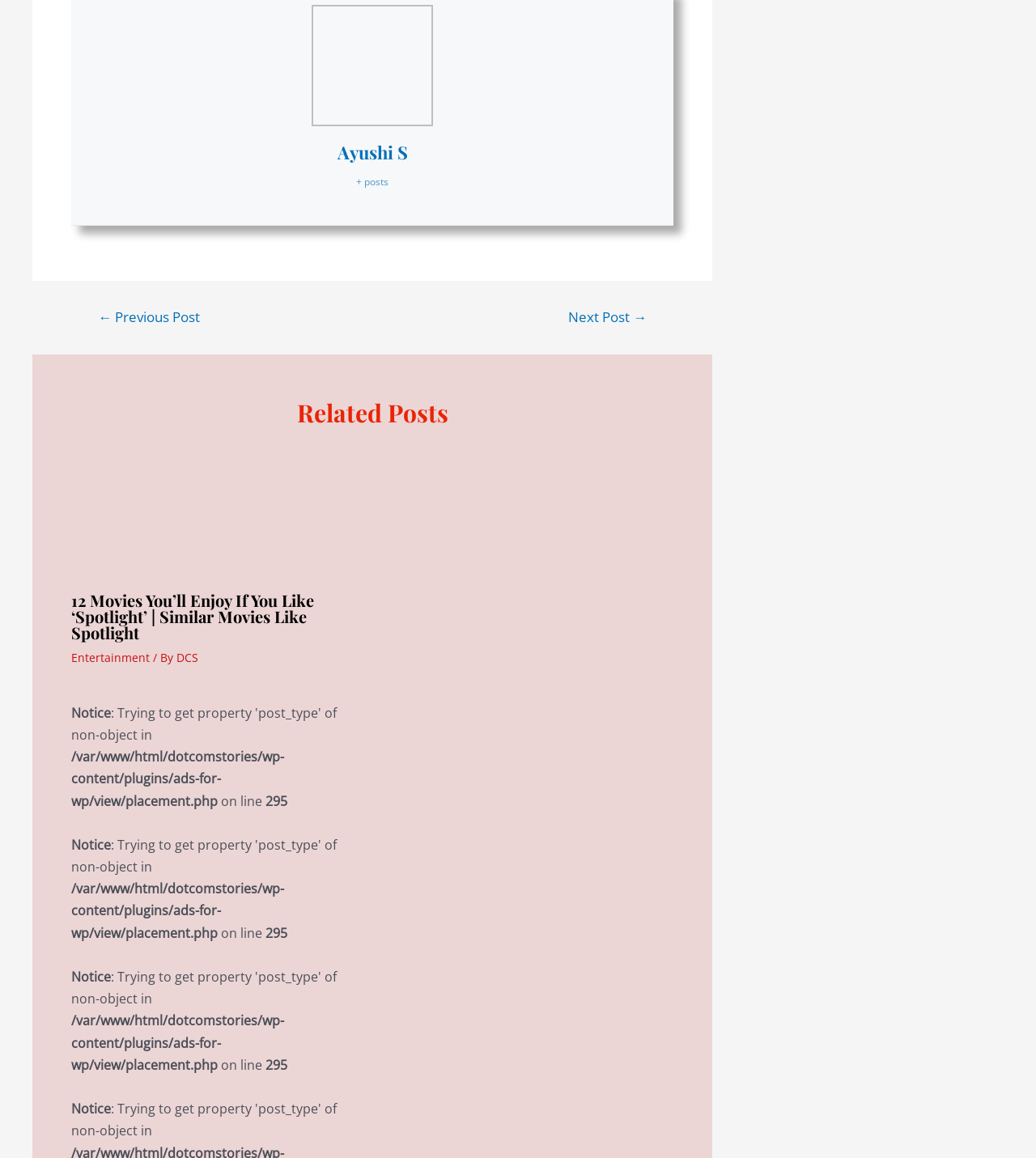Find the bounding box coordinates for the area you need to click to carry out the instruction: "Click on the link to view the article '12 Movies You’ll Enjoy If You Like ‘Spotlight’ | Similar Movies Like Spotlight'". The coordinates should be four float numbers between 0 and 1, indicated as [left, top, right, bottom].

[0.069, 0.509, 0.303, 0.556]